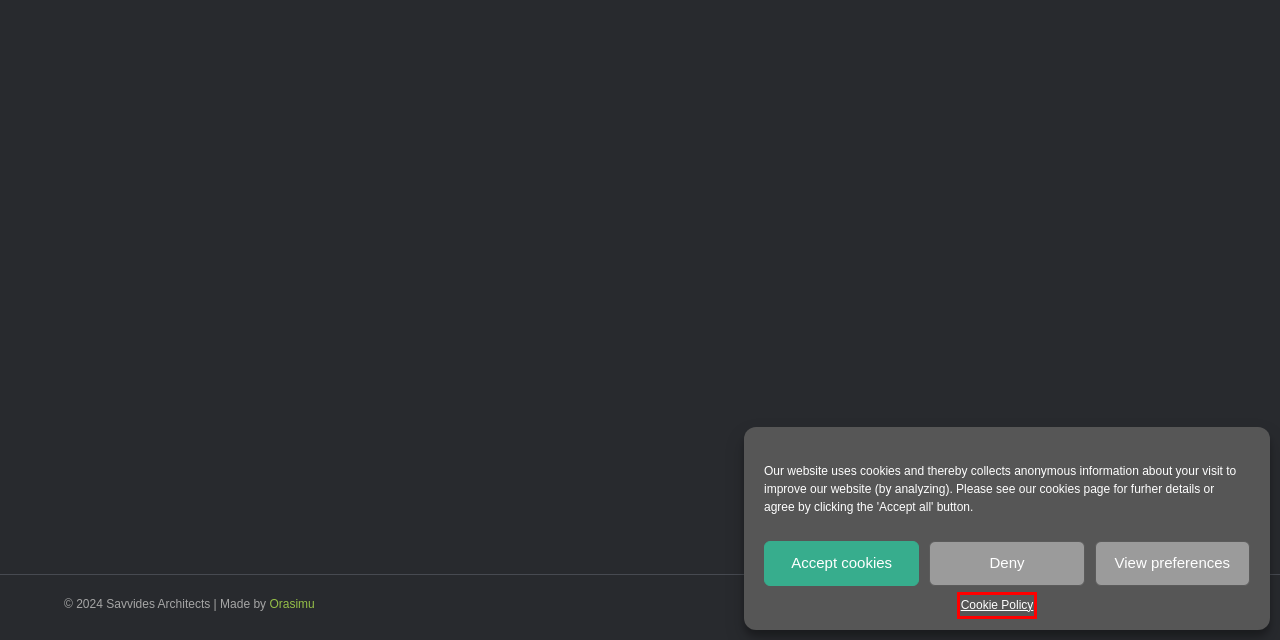You are given a screenshot depicting a webpage with a red bounding box around a UI element. Select the description that best corresponds to the new webpage after clicking the selected element. Here are the choices:
A. Publications - Savvides Architects
B. Projects - Savvides Architects
C. Contact - Savvides Architects
D. MANOURES CAR WASH - Savvides Architects
E. Home - Orasi Multimedia Design Studio
F. Cookie Policy (EU) - Savvides Architects
G. ARTIMATA I - Savvides Architects
H. Home - Savvides Architects

F